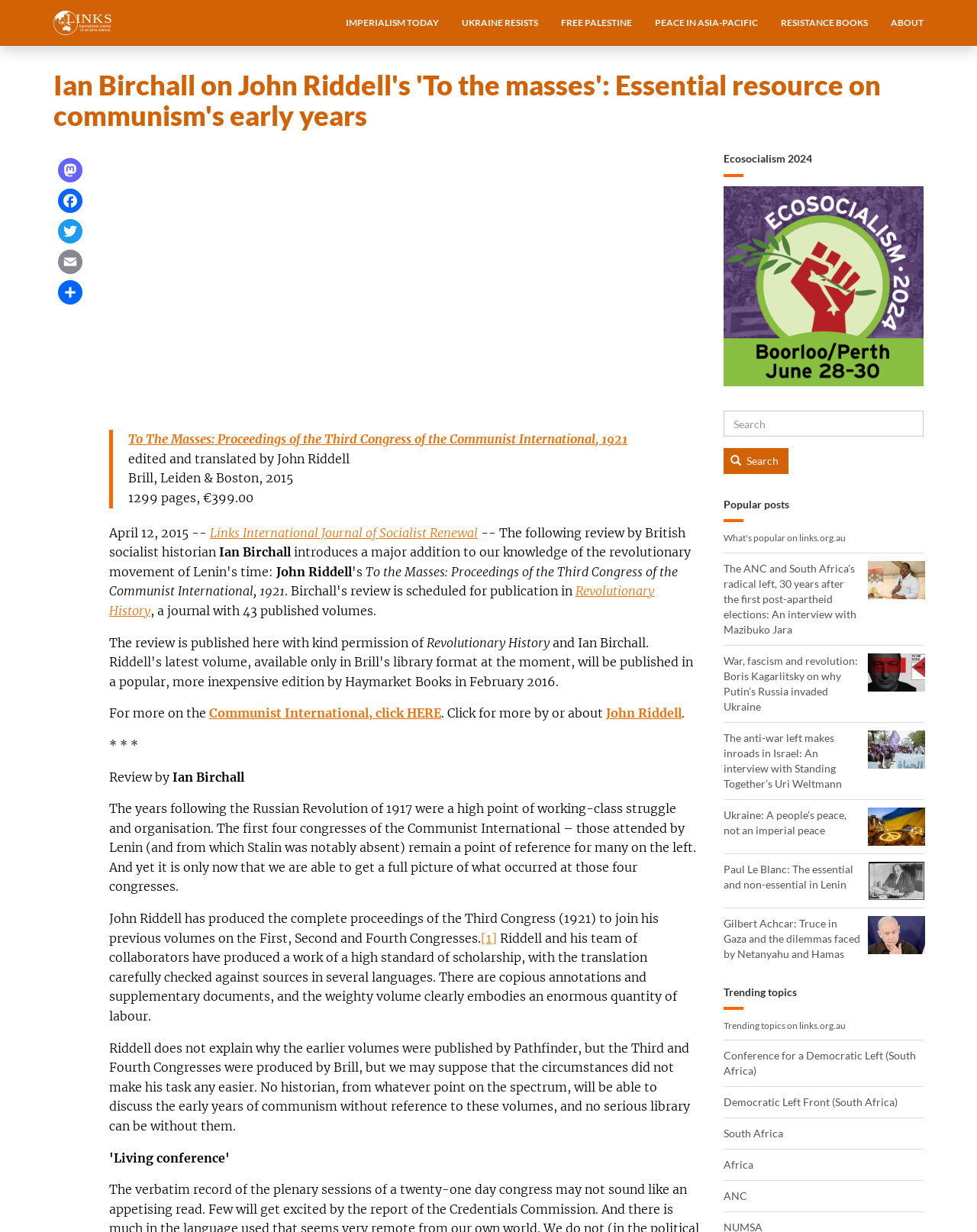Please determine the headline of the webpage and provide its content.

Ian Birchall on John Riddell's 'To the masses': Essential resource on communism's early years